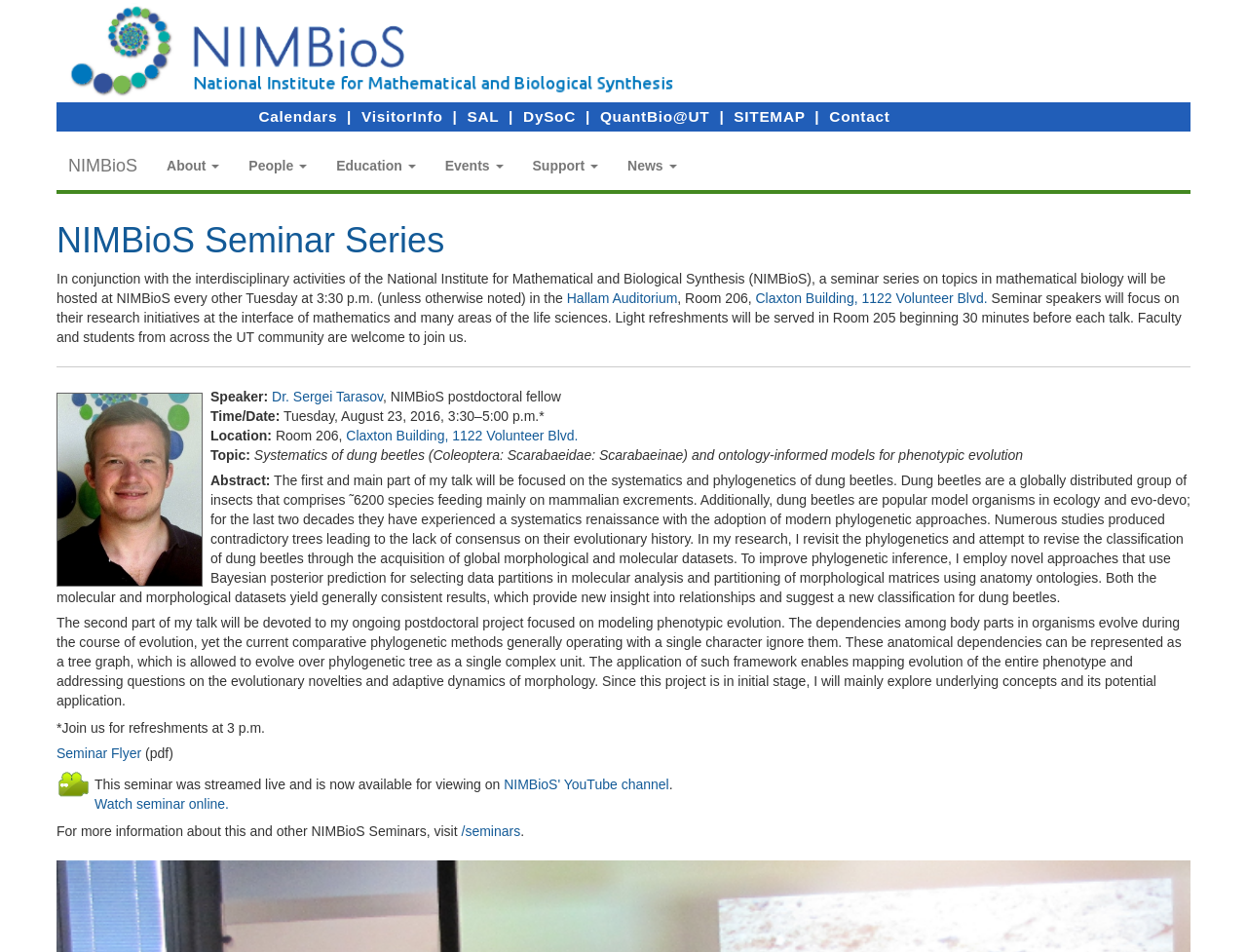Create a detailed summary of all the visual and textual information on the webpage.

The webpage is about the NIMBioS Tuesday Seminar Series, specifically a seminar by Sergei Tarasov, a NIMBioS postdoctoral fellow, on the topic of systematics of dung beetles and ontology-informed models for phenotypic evolution. 

At the top of the page, there is a NIMBioS logo banner, followed by a navigation menu with links to Calendars, VisitorInfo, SAL, DySoC, QuantBio@UT, SITEMAP, and Contact. Below the navigation menu, there are buttons for About, People, Education, Events, Support, and News.

The main content of the page is divided into two sections. The first section provides an introduction to the NIMBioS Seminar Series, which is a series of seminars on topics in mathematical biology hosted at NIMBioS every other Tuesday at 3:30 p.m. The seminars are open to faculty and students from across the UT community, and light refreshments are served before each talk.

The second section provides details about the seminar by Sergei Tarasov, including the speaker's name, title, and affiliation, as well as the time, date, location, and topic of the seminar. There is also an abstract of the seminar, which is divided into two parts: the first part focuses on the systematics and phylogenetics of dung beetles, and the second part discusses modeling phenotypic evolution. 

Below the abstract, there is a note about refreshments and a link to a seminar flyer. There is also a video icon indicating that the seminar was streamed live and is available for viewing on NIMBioS' YouTube channel. Finally, there is a link to more information about NIMBioS seminars.